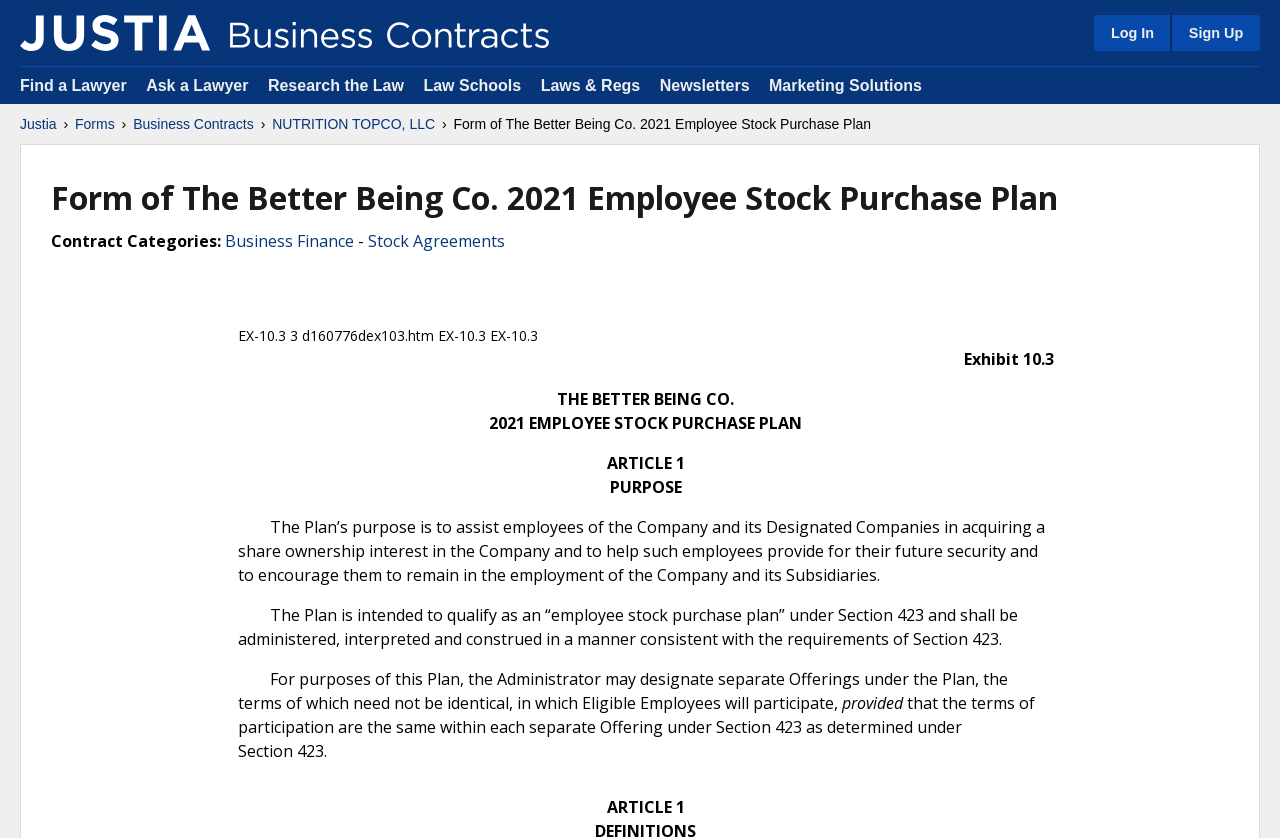Please locate and generate the primary heading on this webpage.

Form of The Better Being Co. 2021 Employee Stock Purchase Plan